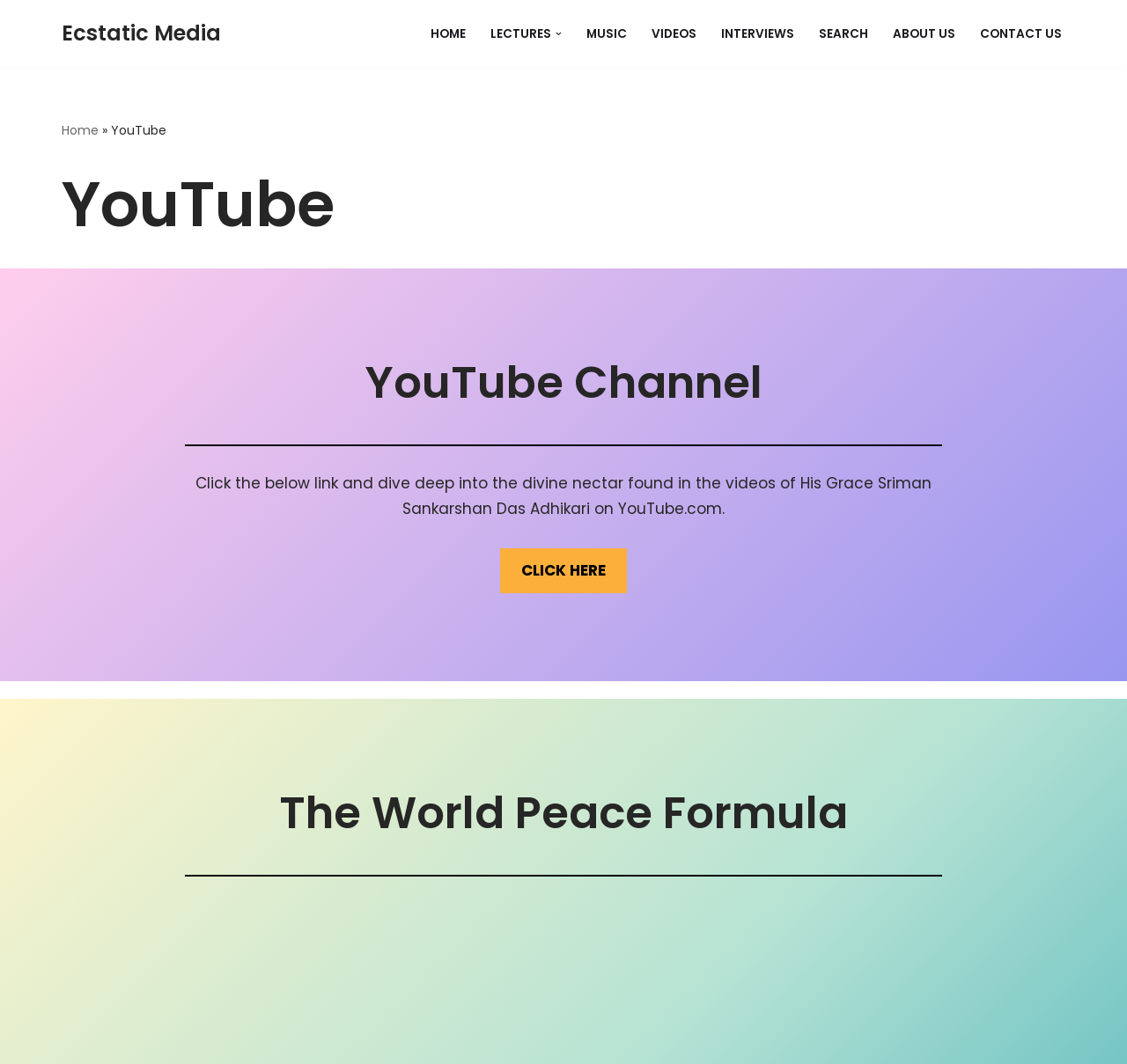What is the theme of the content on this YouTube channel? Please answer the question using a single word or phrase based on the image.

Spirituality